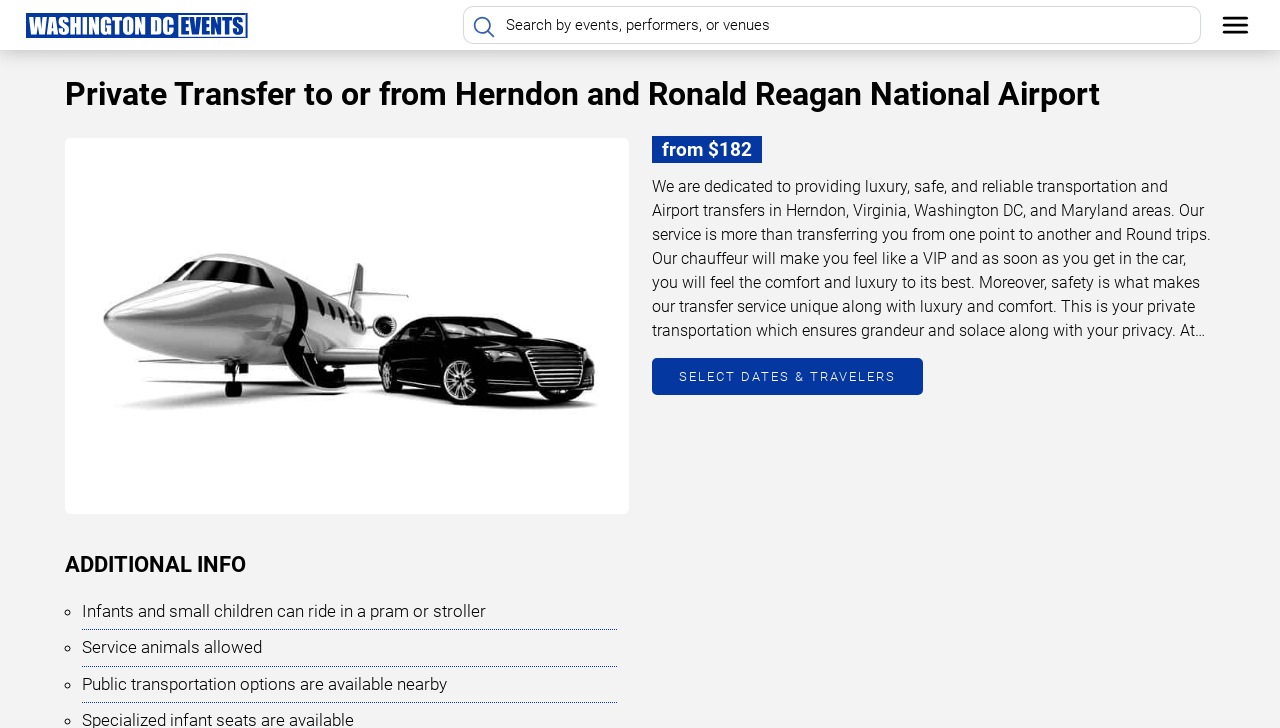What is the minimum price for the service?
Give a detailed response to the question by analyzing the screenshot.

The webpage mentions 'from $182' which indicates that the minimum price for the service is $182.